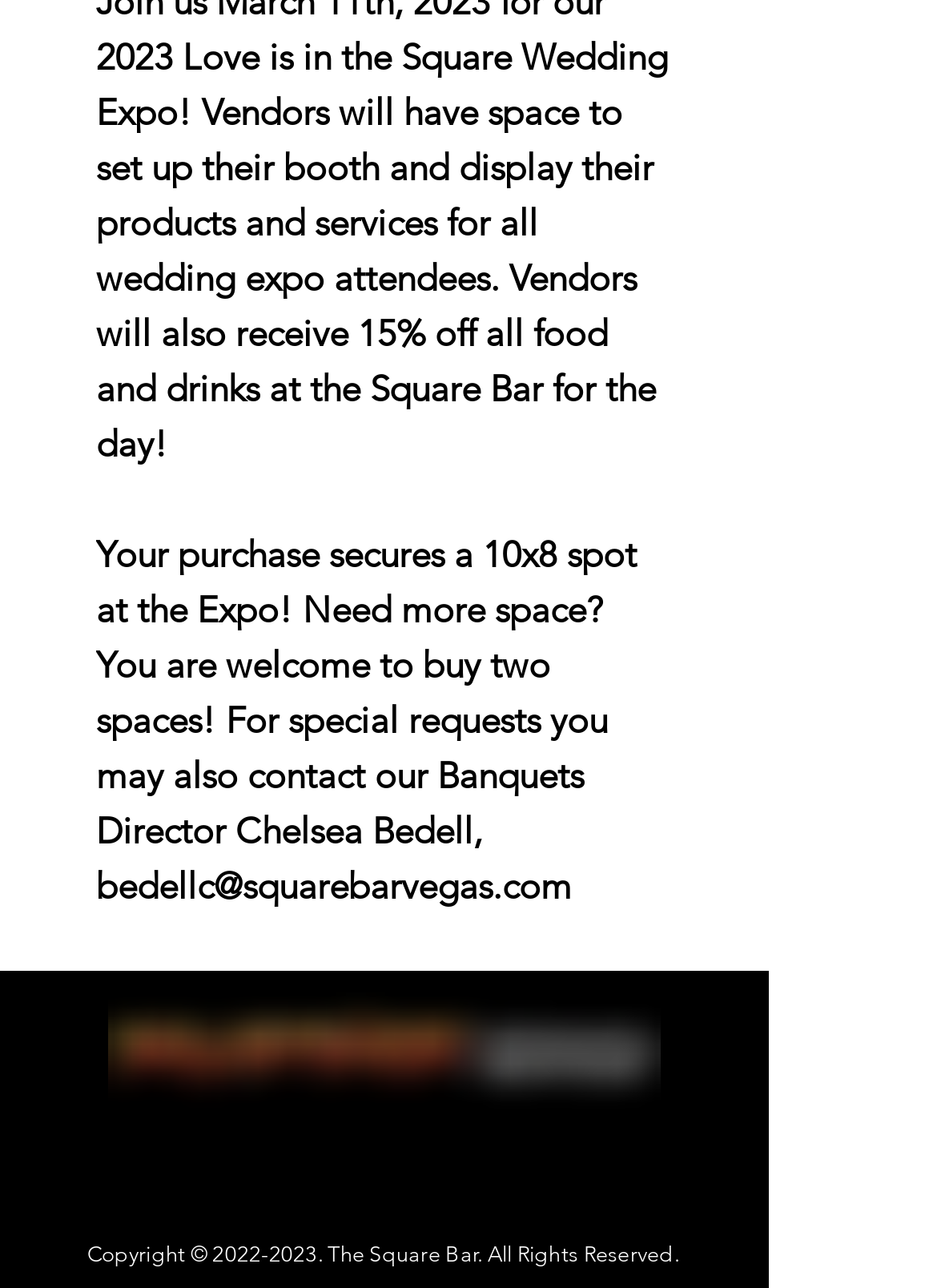What is the name of the organization?
Look at the screenshot and give a one-word or phrase answer.

The Square Bar